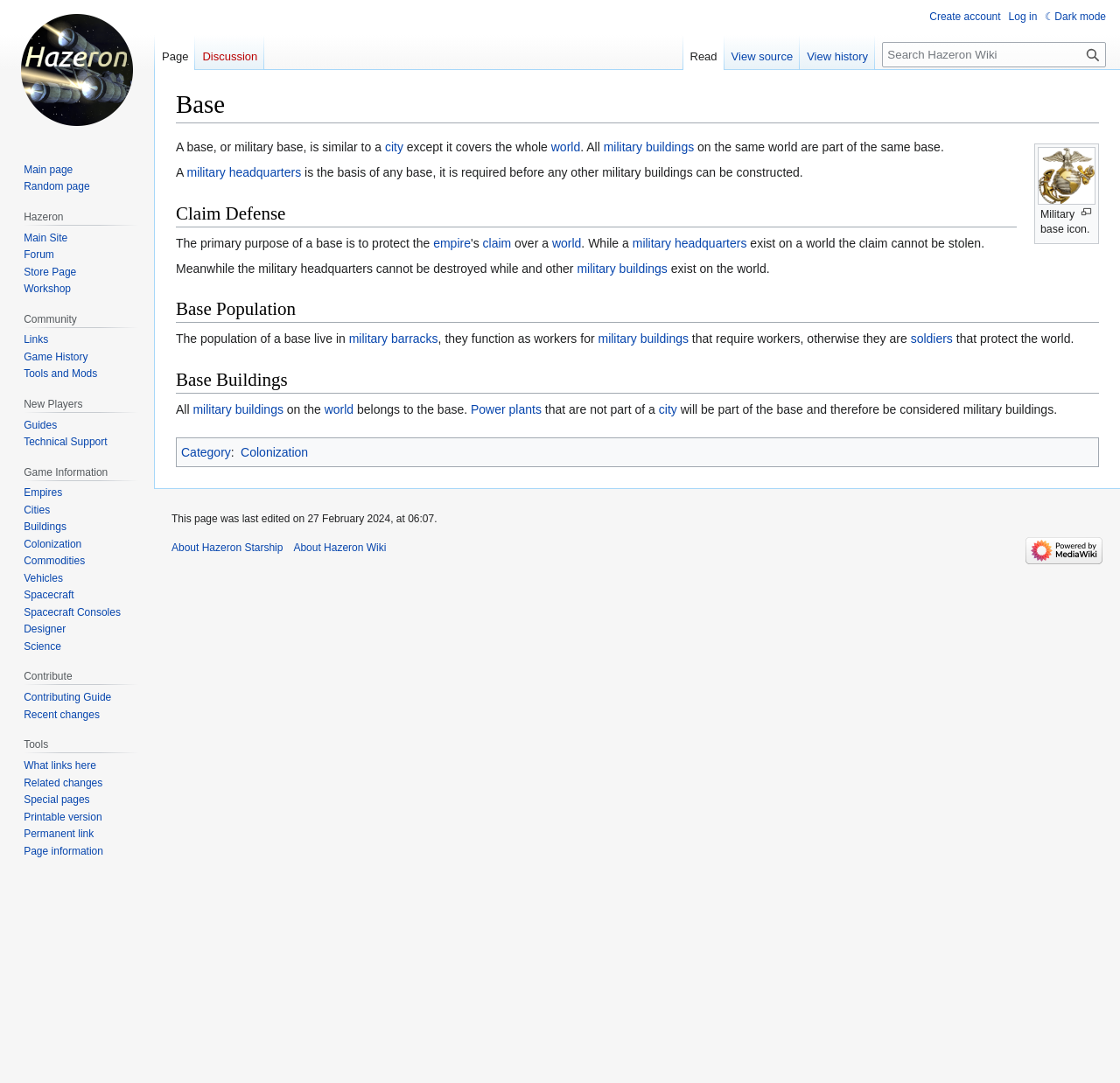Please locate the bounding box coordinates of the element that should be clicked to complete the given instruction: "Visit the main page".

[0.006, 0.0, 0.131, 0.129]